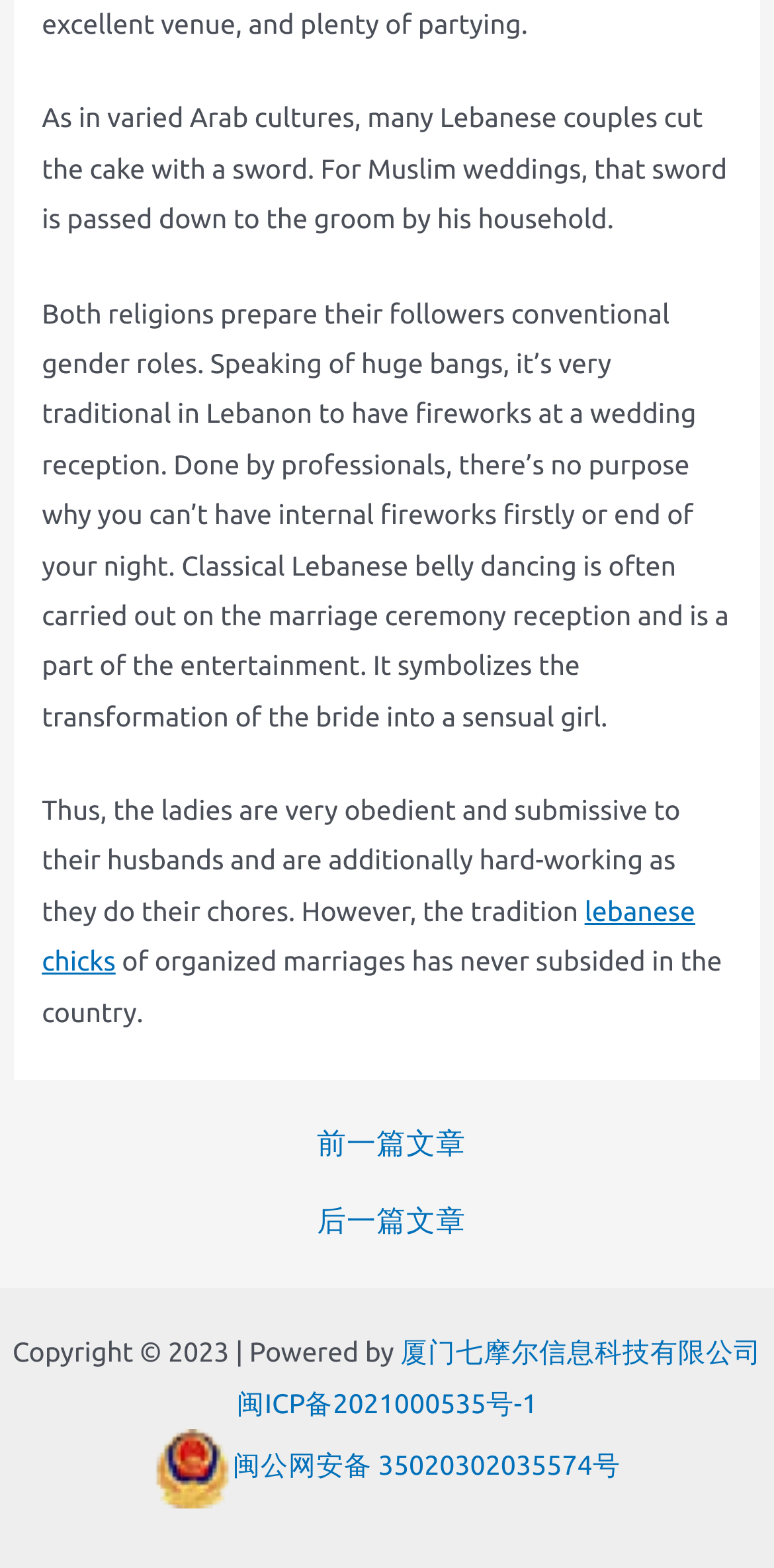Respond with a single word or short phrase to the following question: 
What is the purpose of fireworks in Lebanese wedding receptions?

For entertainment